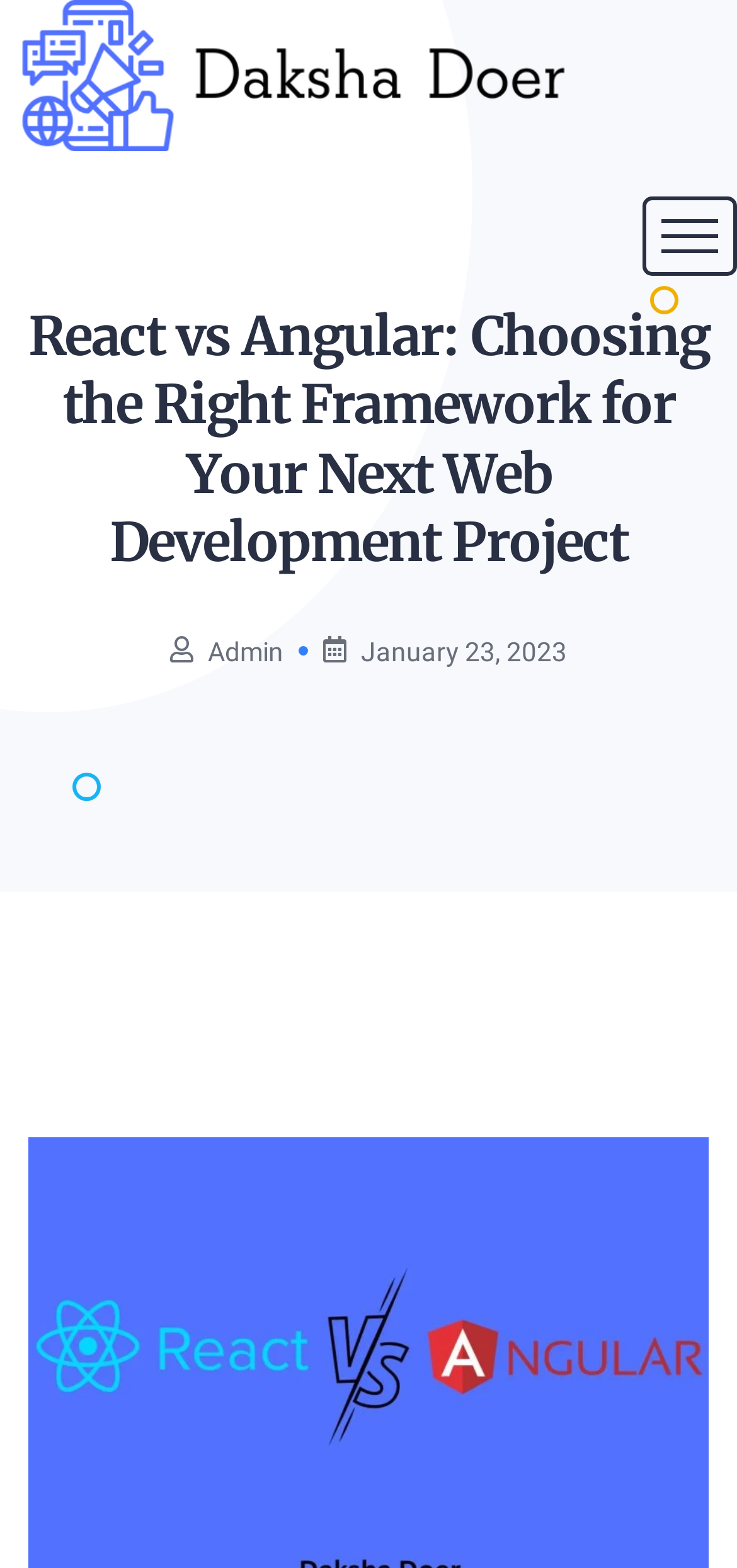Bounding box coordinates must be specified in the format (top-left x, top-left y, bottom-right x, bottom-right y). All values should be floating point numbers between 0 and 1. What are the bounding box coordinates of the UI element described as: alt="Daksha Doer"

[0.0, 0.0, 0.8, 0.096]